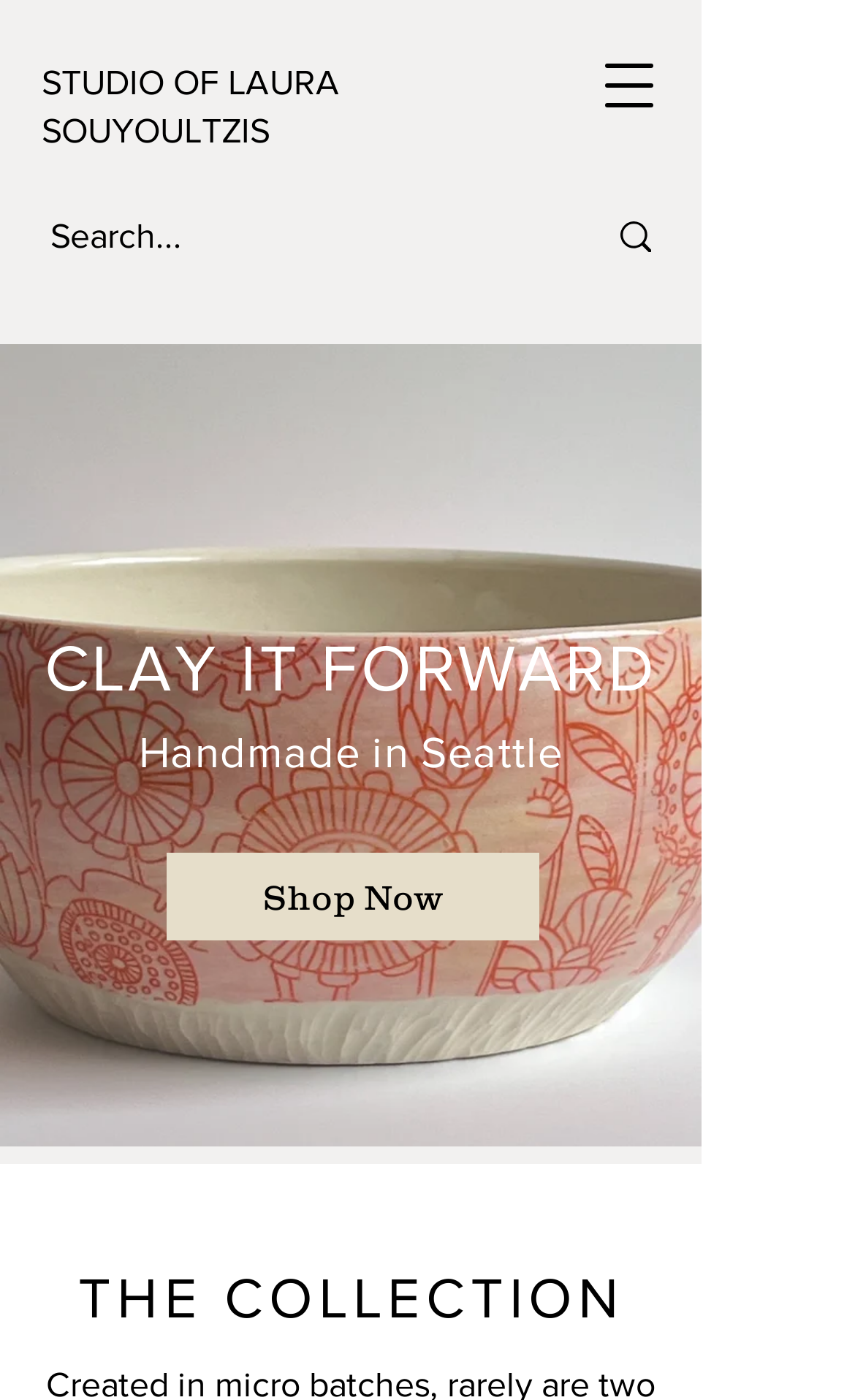Given the description: "Sitemap", determine the bounding box coordinates of the UI element. The coordinates should be formatted as four float numbers between 0 and 1, [left, top, right, bottom].

None